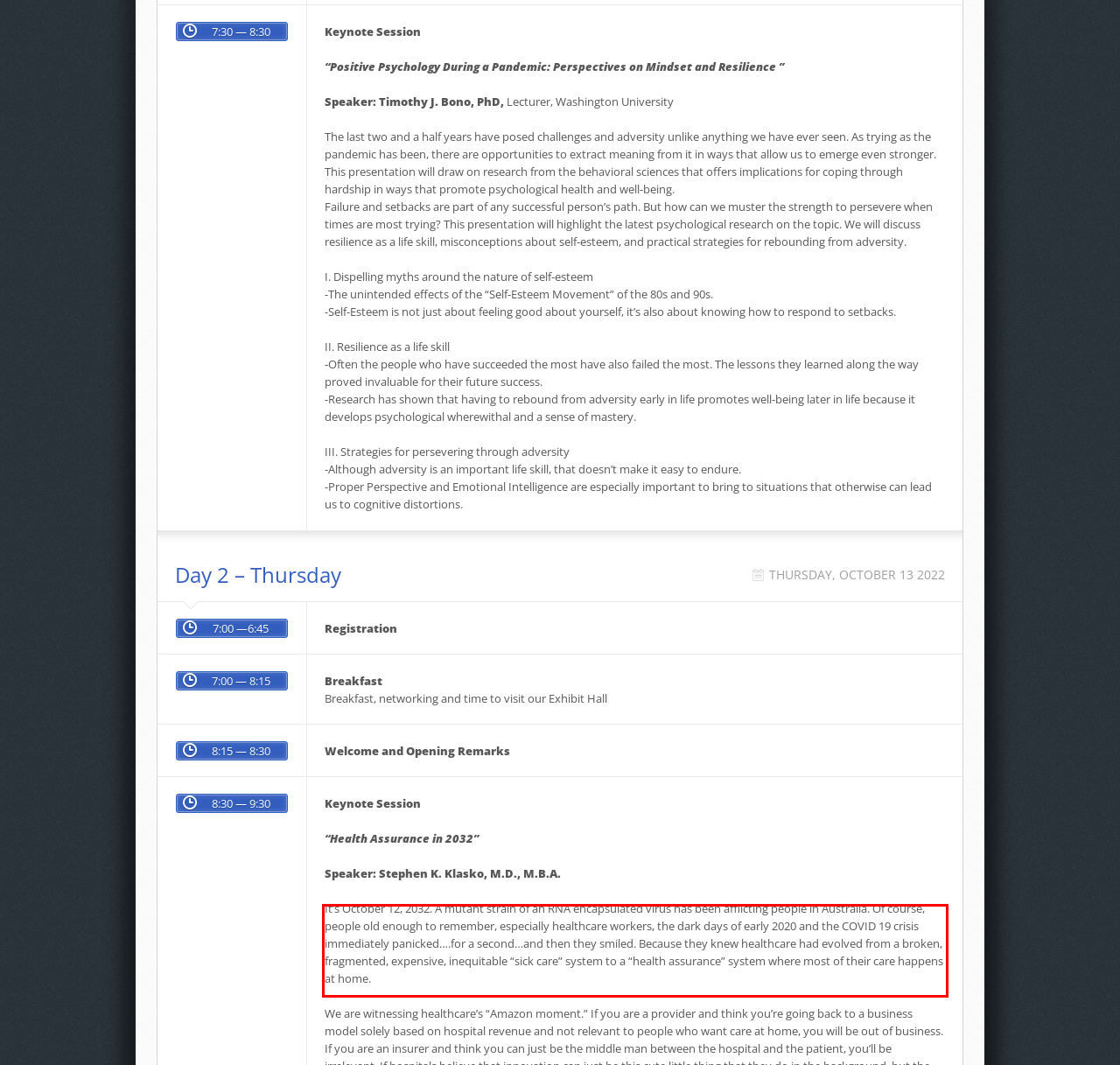With the given screenshot of a webpage, locate the red rectangle bounding box and extract the text content using OCR.

It’s October 12, 2032. A mutant strain of an RNA encapsulated virus has been afflicting people in Australia. Of course, people old enough to remember, especially healthcare workers, the dark days of early 2020 and the COVID 19 crisis immediately panicked….for a second…and then they smiled. Because they knew healthcare had evolved from a broken, fragmented, expensive, inequitable “sick care” system to a “health assurance” system where most of their care happens at home.